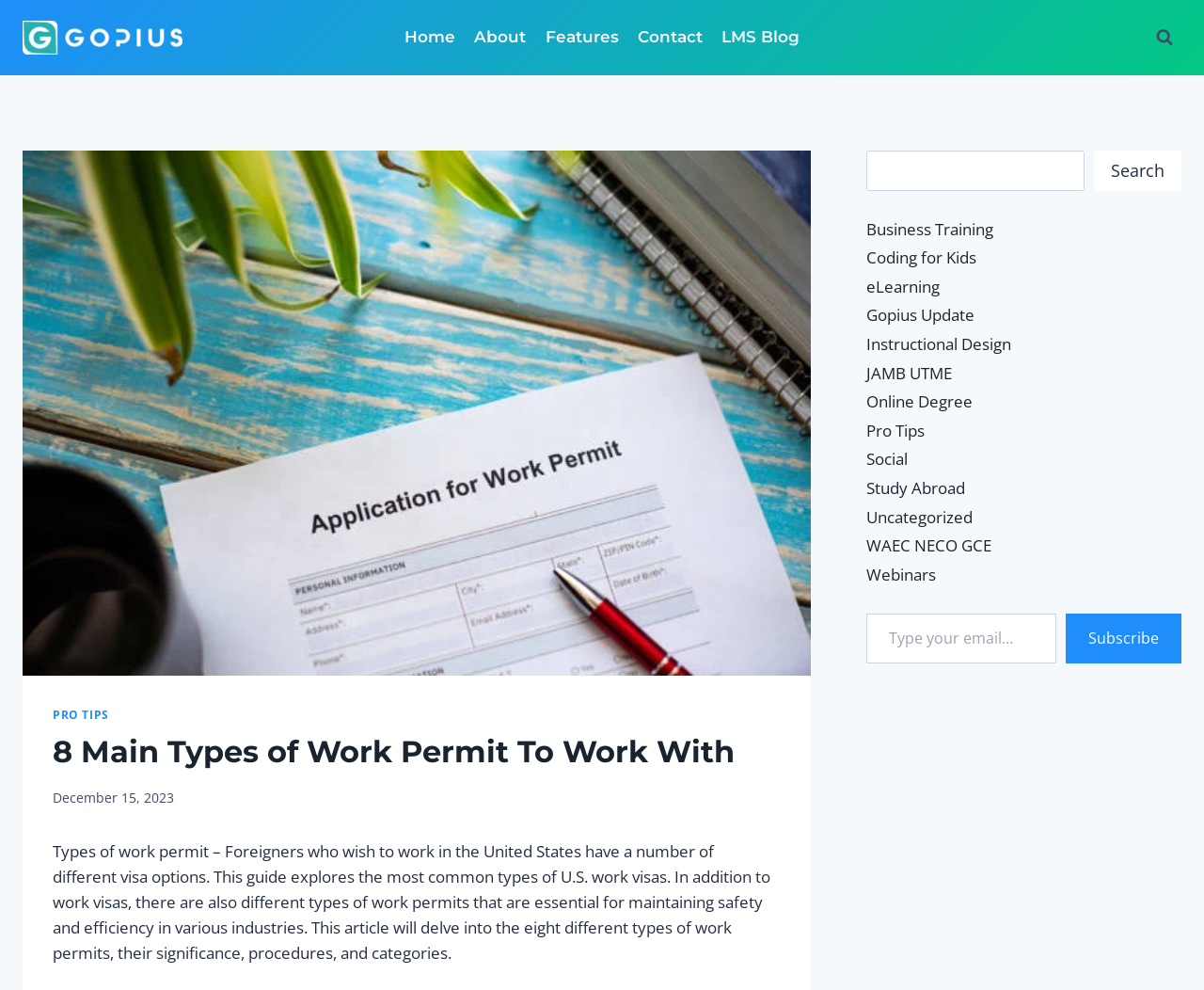Predict the bounding box coordinates of the UI element that matches this description: "JAMB UTME". The coordinates should be in the format [left, top, right, bottom] with each value between 0 and 1.

[0.72, 0.366, 0.791, 0.387]